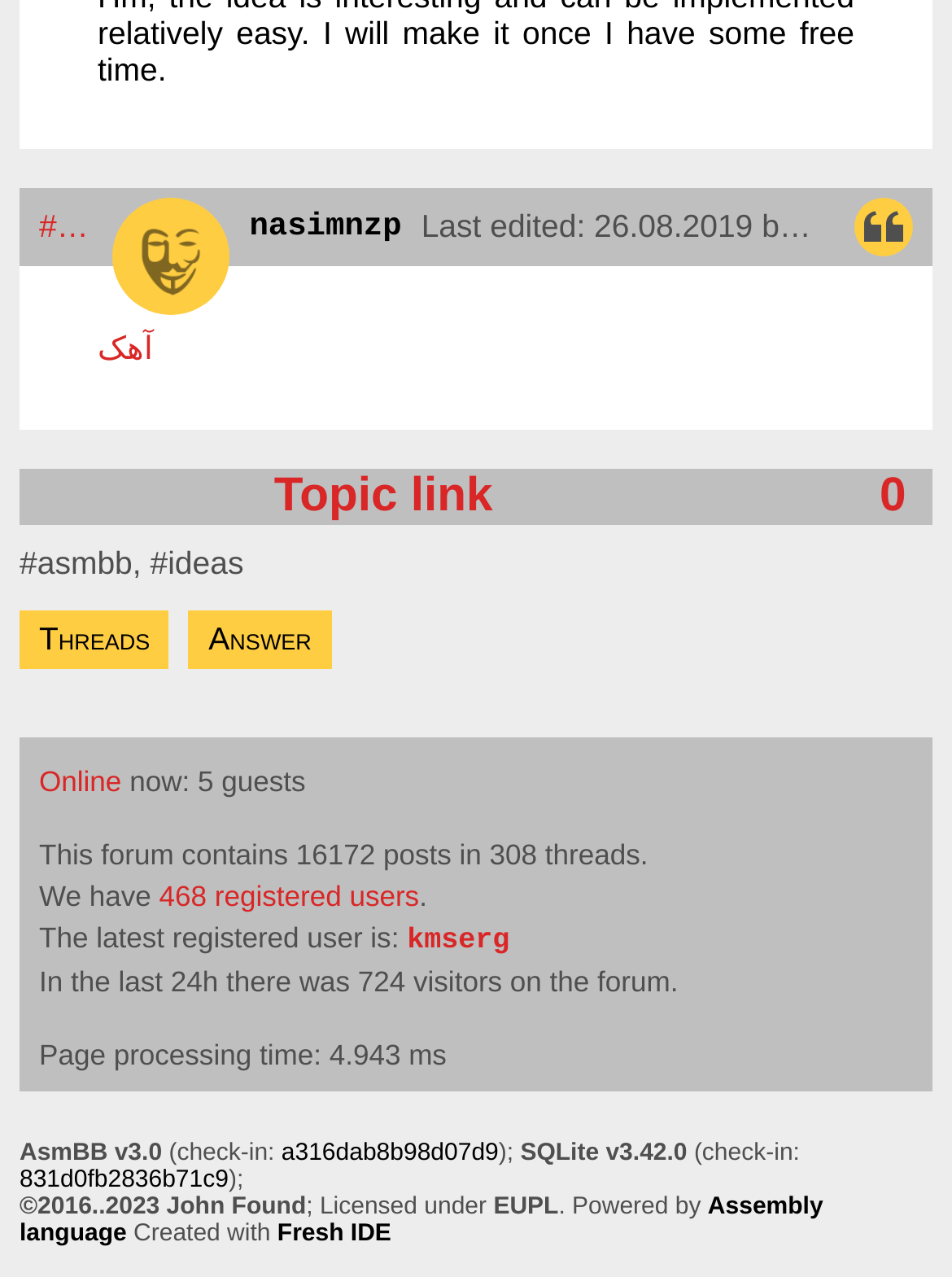Identify the bounding box coordinates for the element you need to click to achieve the following task: "Check online users". The coordinates must be four float values ranging from 0 to 1, formatted as [left, top, right, bottom].

[0.041, 0.6, 0.128, 0.625]